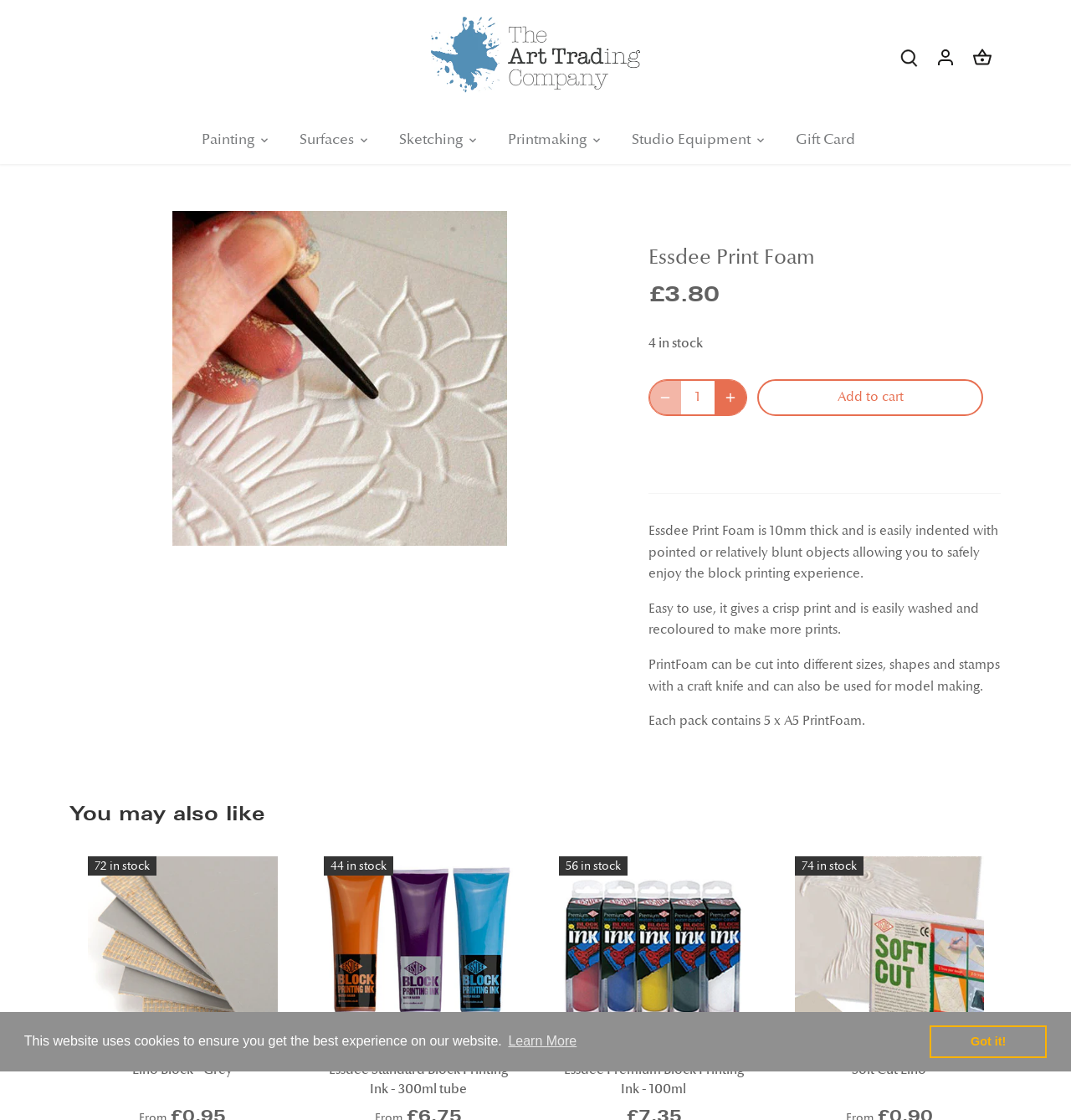How many PrintFoam sheets are in each pack?
Provide a one-word or short-phrase answer based on the image.

5